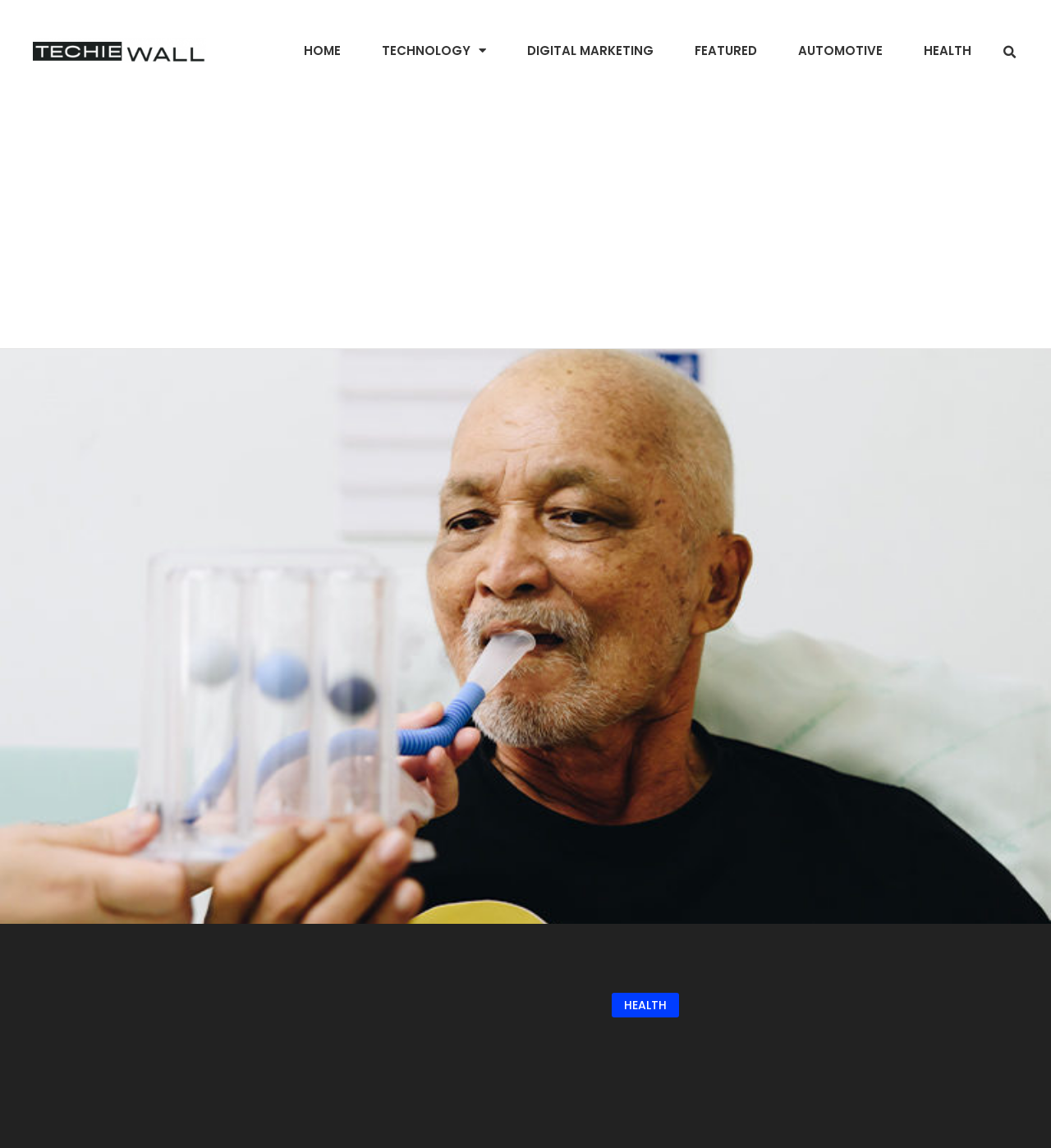Locate the bounding box coordinates of the area where you should click to accomplish the instruction: "click on the HOME link".

[0.27, 0.0, 0.344, 0.089]